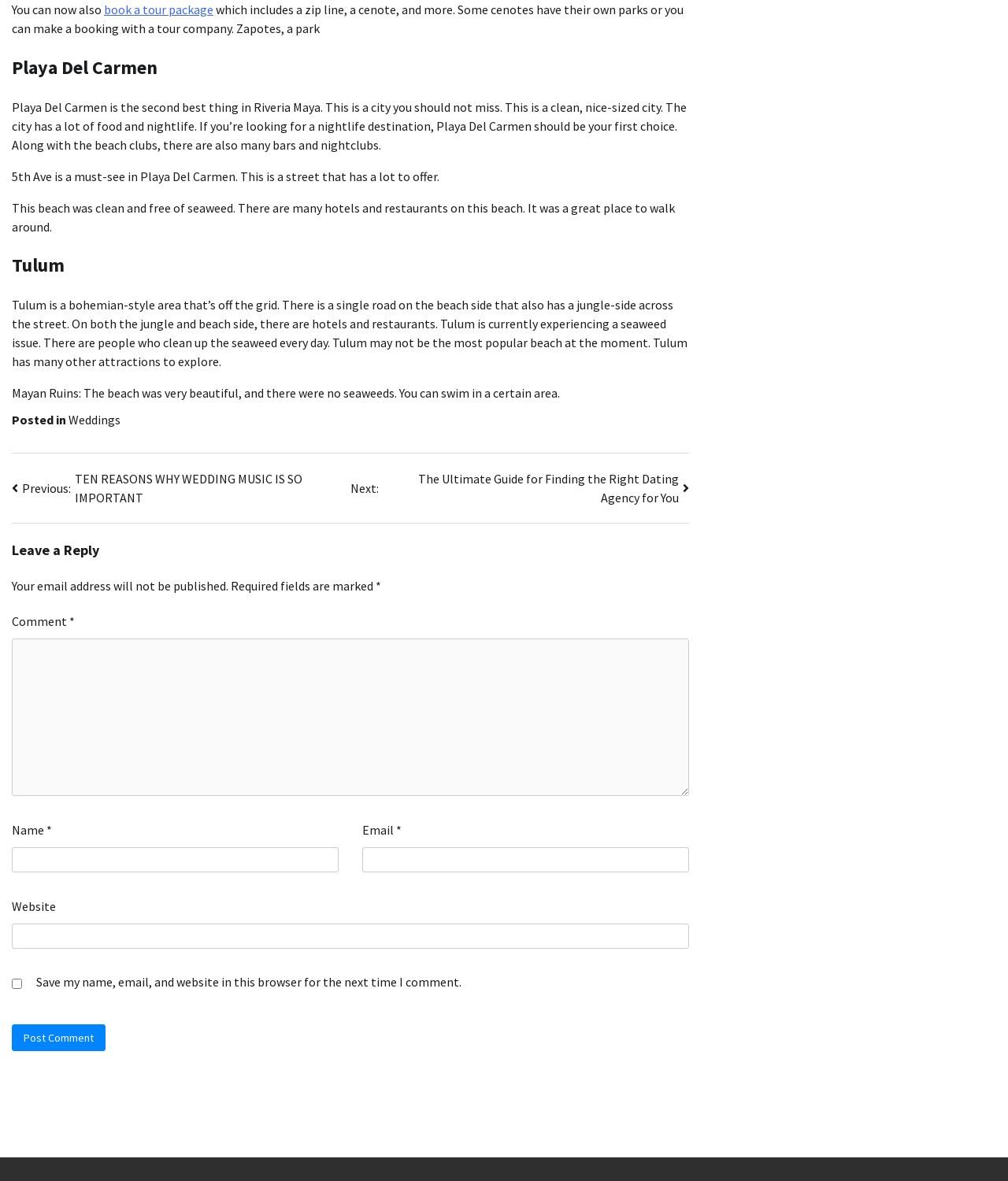Please identify the bounding box coordinates of the area that needs to be clicked to fulfill the following instruction: "Access October 2018."

None